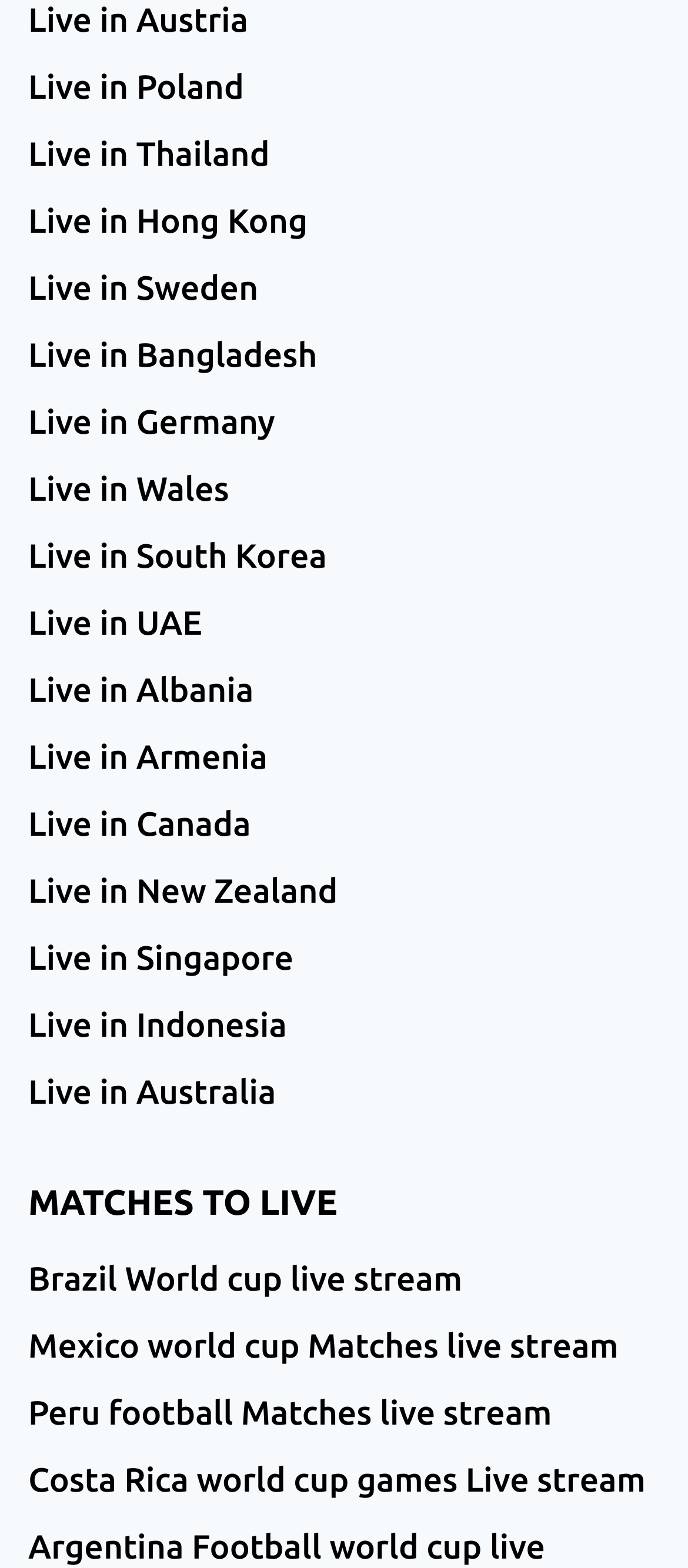What is the heading above the links for country-specific live streams?
Using the visual information, respond with a single word or phrase.

MATCHES TO LIVE